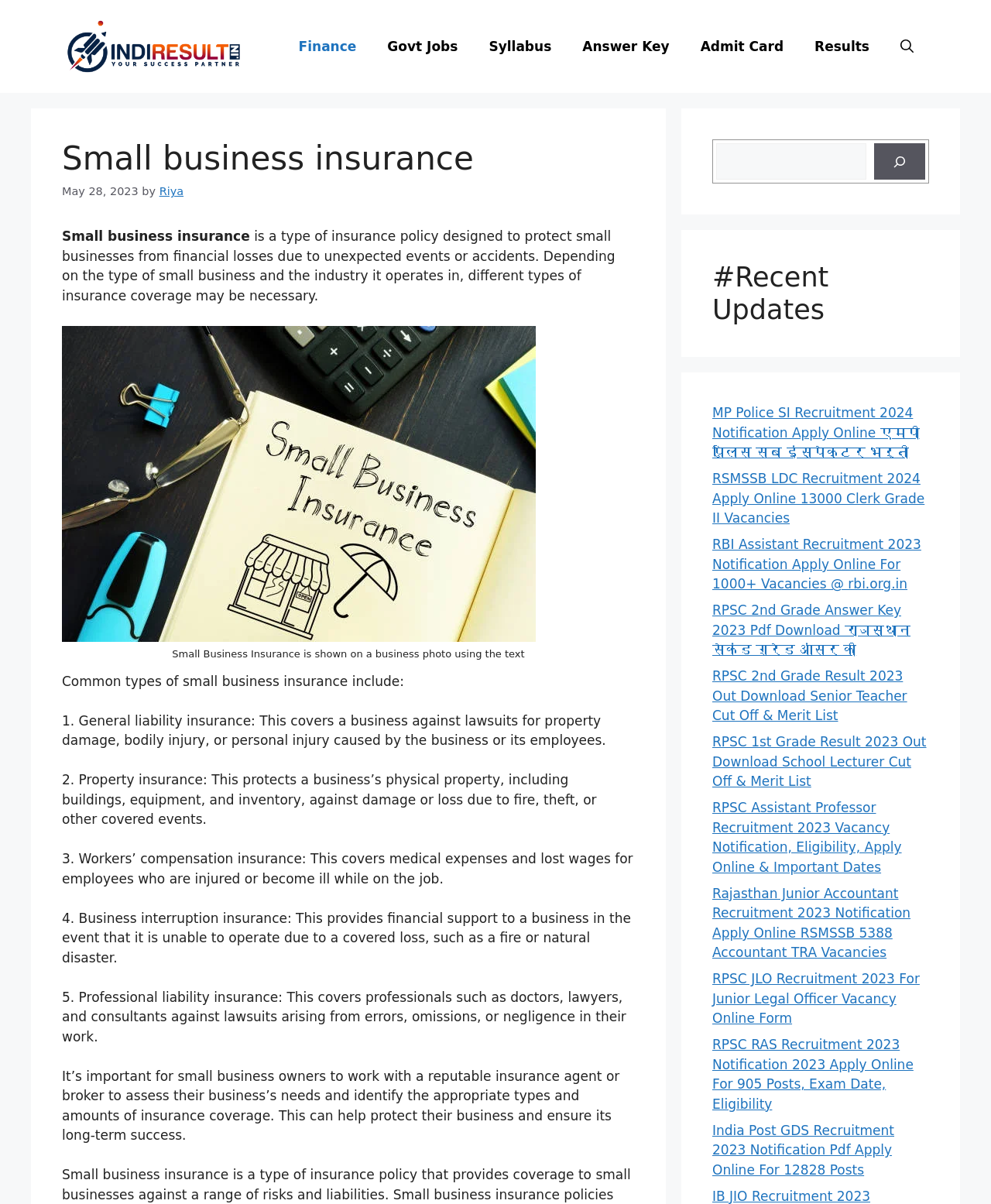Locate the primary heading on the webpage and return its text.

Small business insurance